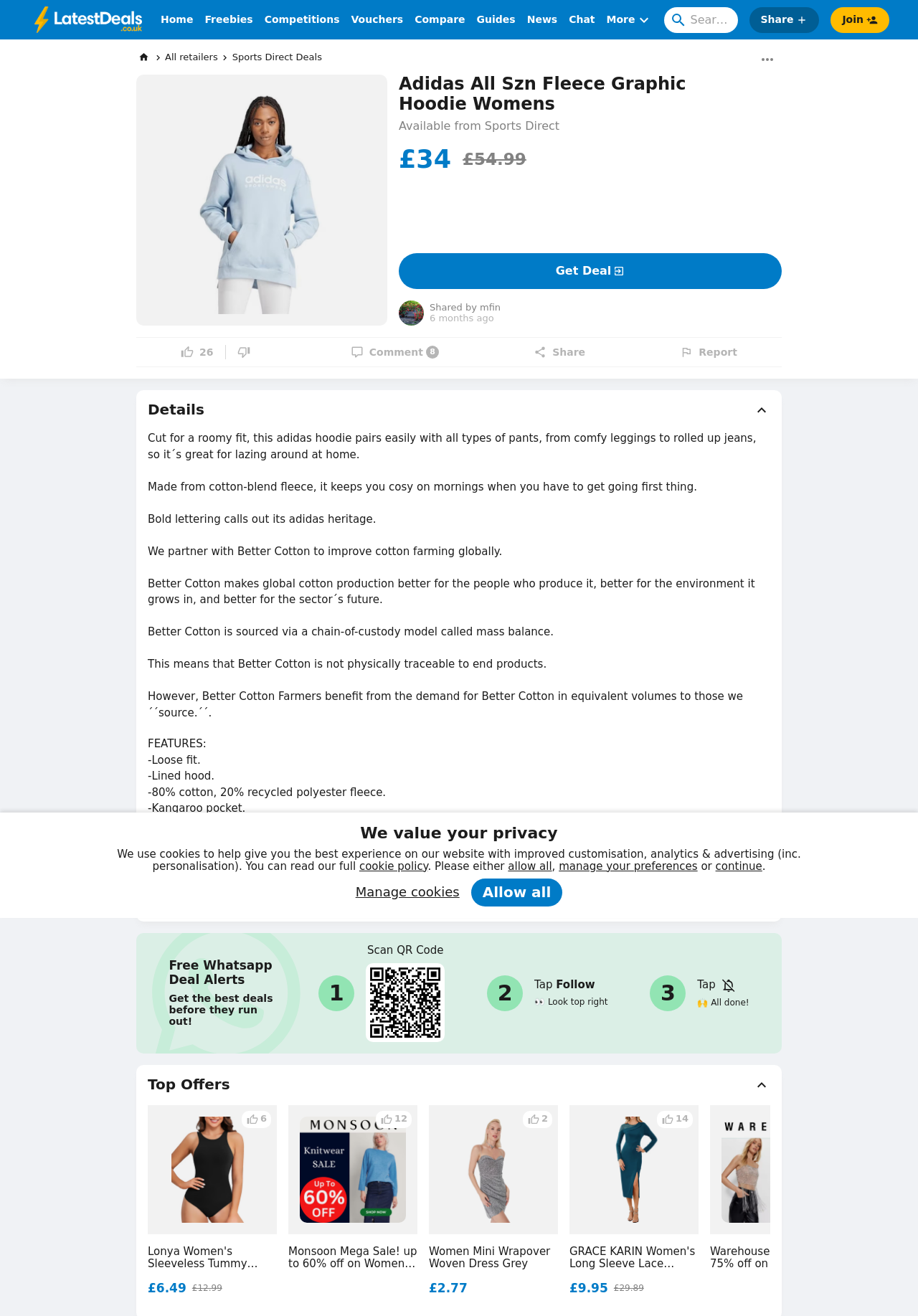Given the element description Women, predict the bounding box coordinates for the UI element in the webpage screenshot. The format should be (top-left x, top-left y, bottom-right x, bottom-right y), and the values should be between 0 and 1.

[0.386, 0.663, 0.438, 0.683]